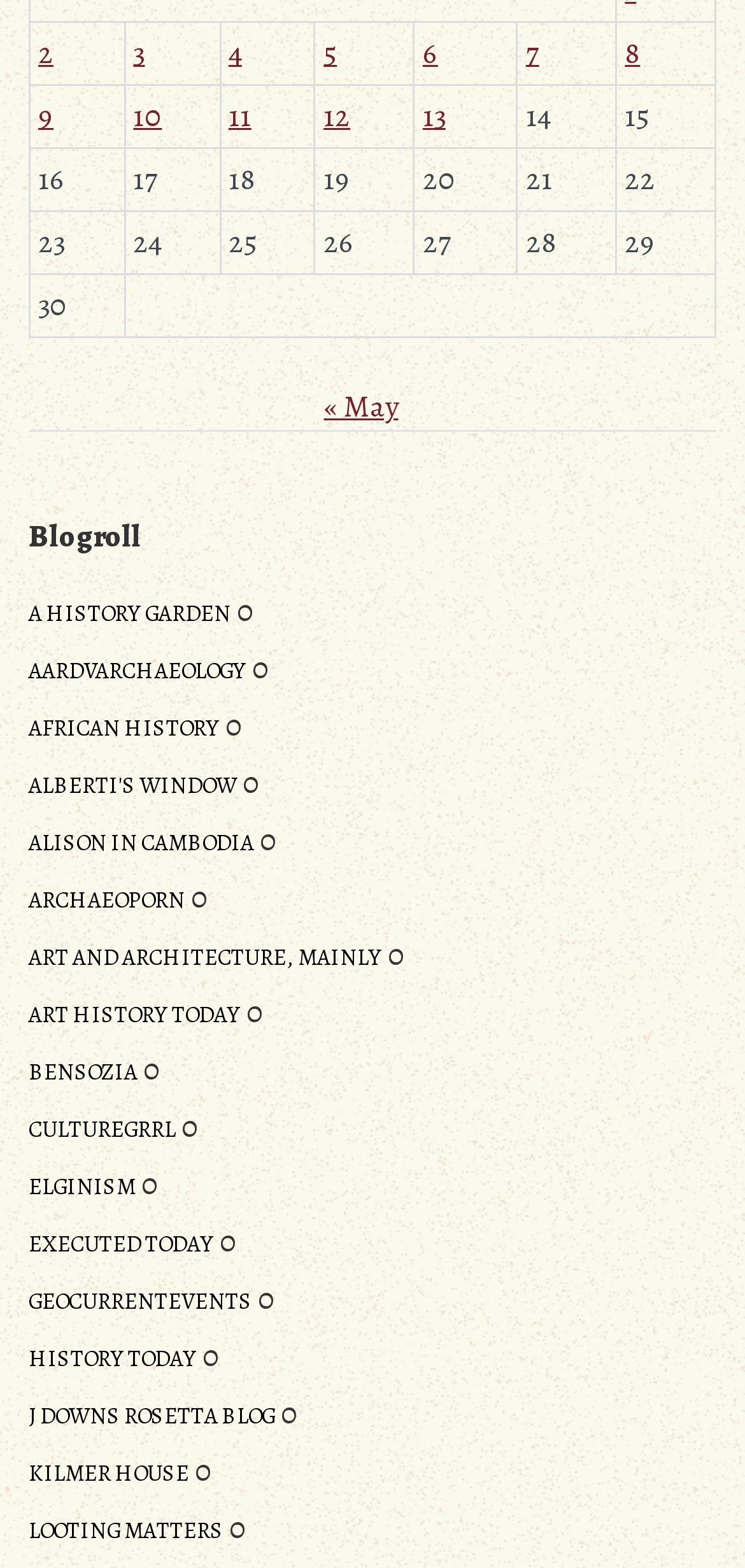Locate the bounding box coordinates of the element's region that should be clicked to carry out the following instruction: "Click on 'ART HISTORY TODAY'". The coordinates need to be four float numbers between 0 and 1, i.e., [left, top, right, bottom].

[0.038, 0.637, 0.323, 0.656]